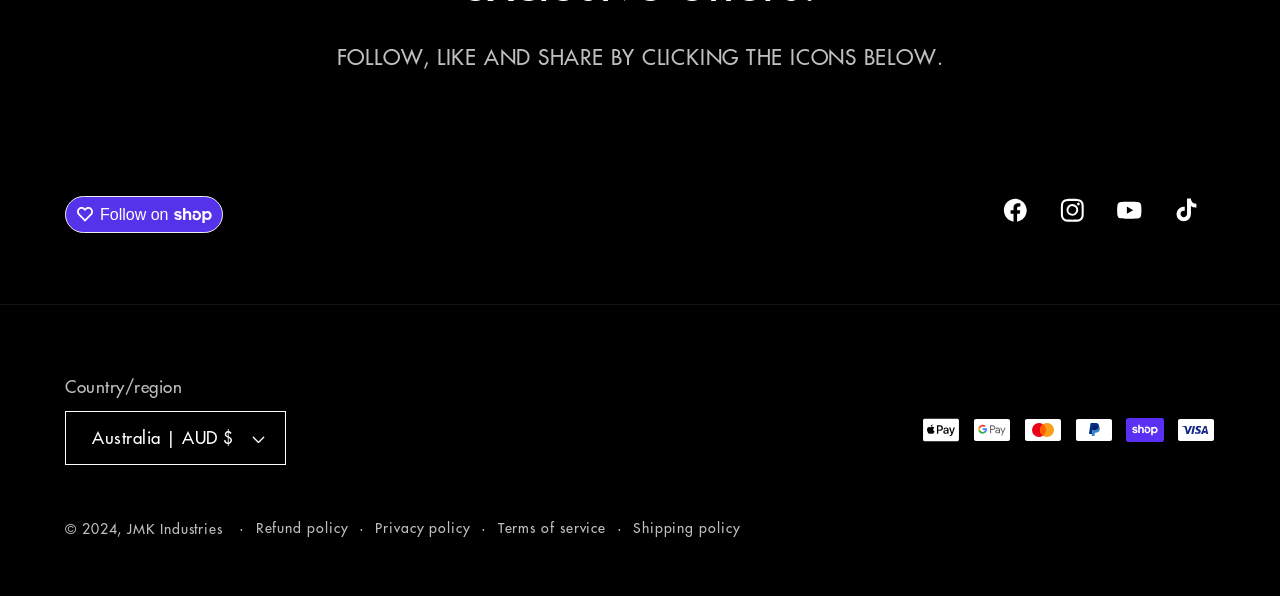Locate the coordinates of the bounding box for the clickable region that fulfills this instruction: "Click YouTube".

[0.86, 0.304, 0.905, 0.4]